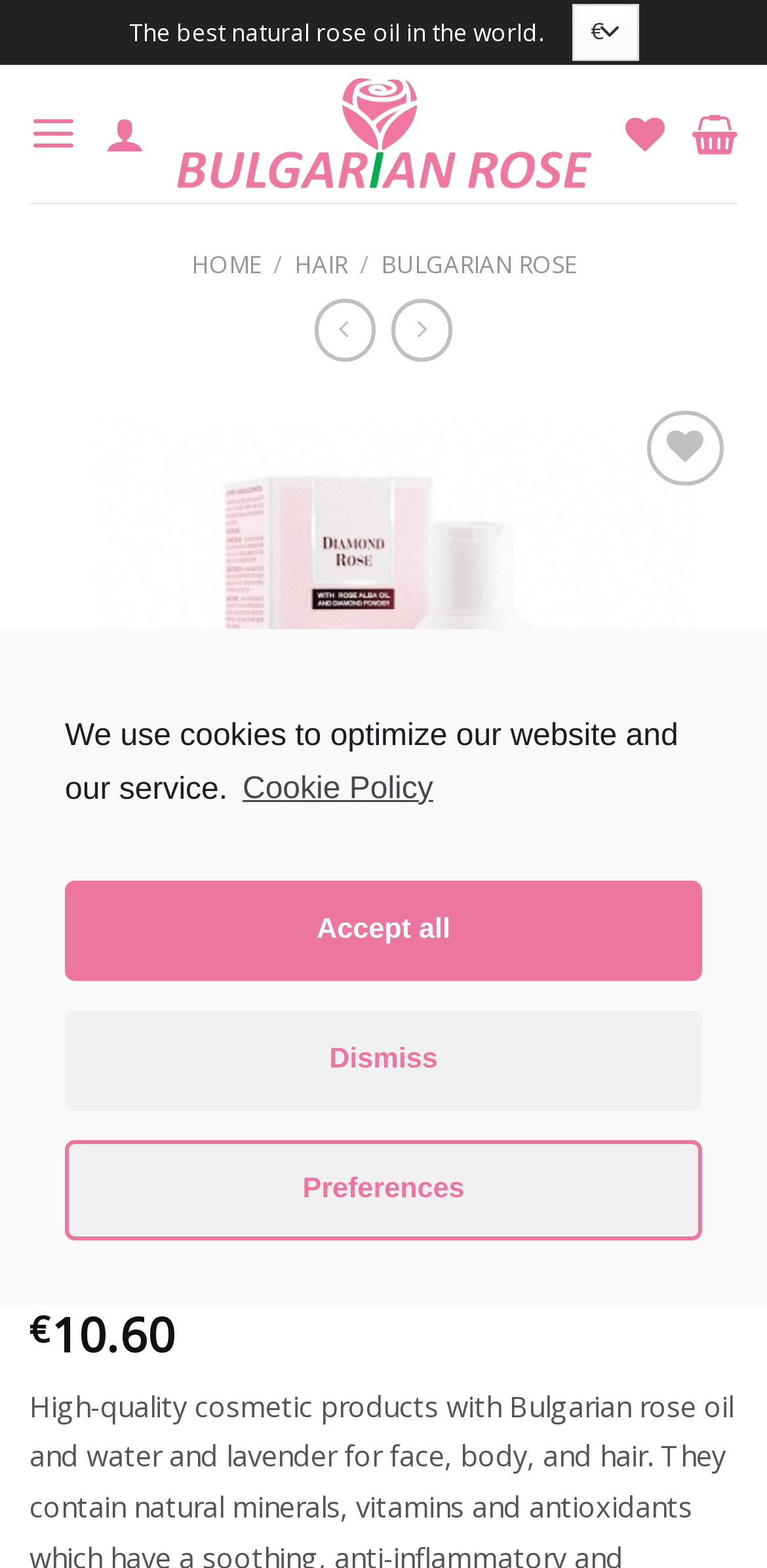Please find the bounding box coordinates of the element that you should click to achieve the following instruction: "Add to wishlist". The coordinates should be presented as four float numbers between 0 and 1: [left, top, right, bottom].

[0.813, 0.323, 0.936, 0.37]